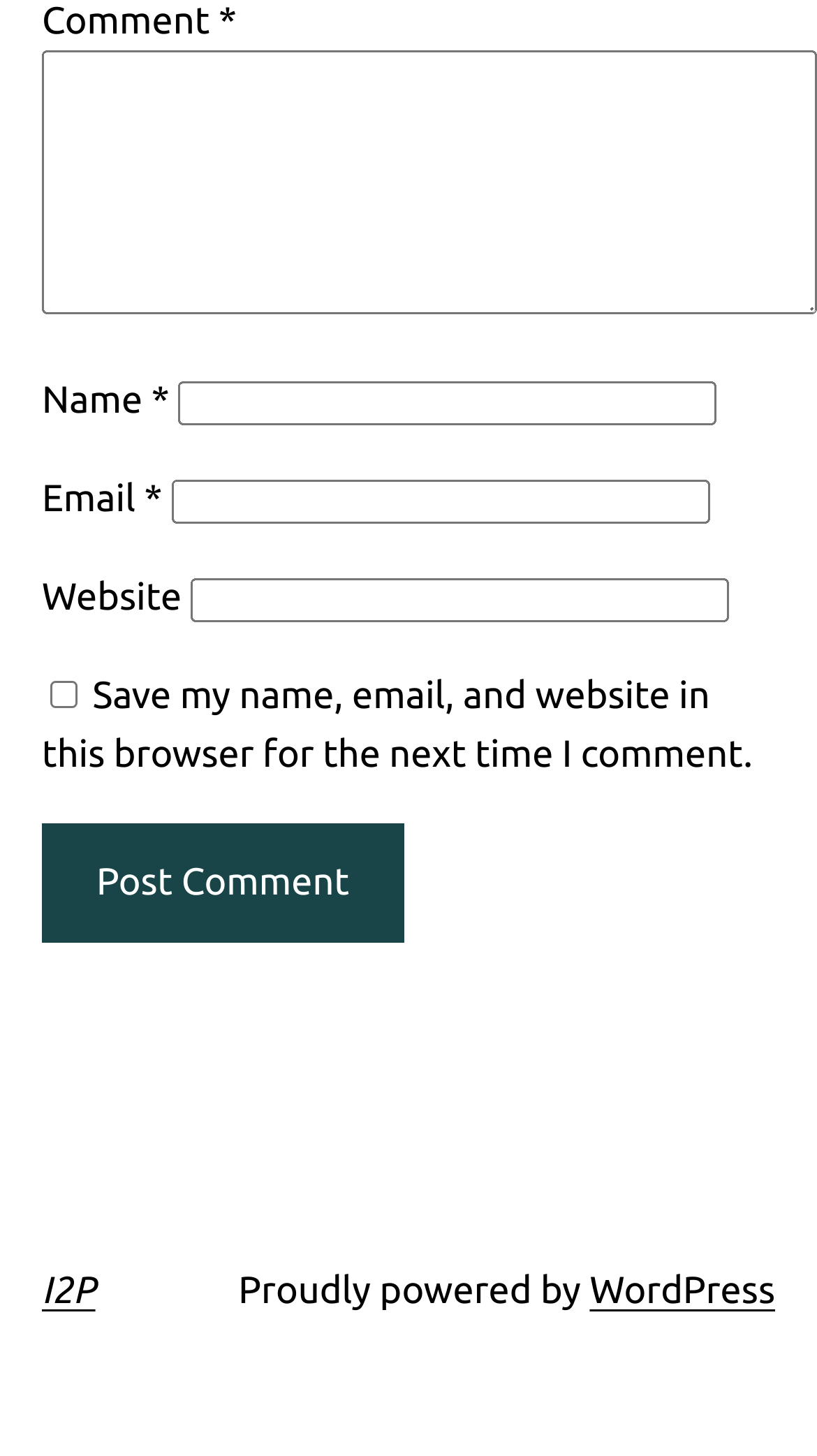What is the vertical position of the 'Post Comment' button relative to the 'Comment *' textbox?
With the help of the image, please provide a detailed response to the question.

Based on the bounding box coordinates, the 'Post Comment' button has a y1 value of 0.566, which is greater than the y1 value of the 'Comment *' textbox (0.035). This indicates that the 'Post Comment' button is positioned below the 'Comment *' textbox.